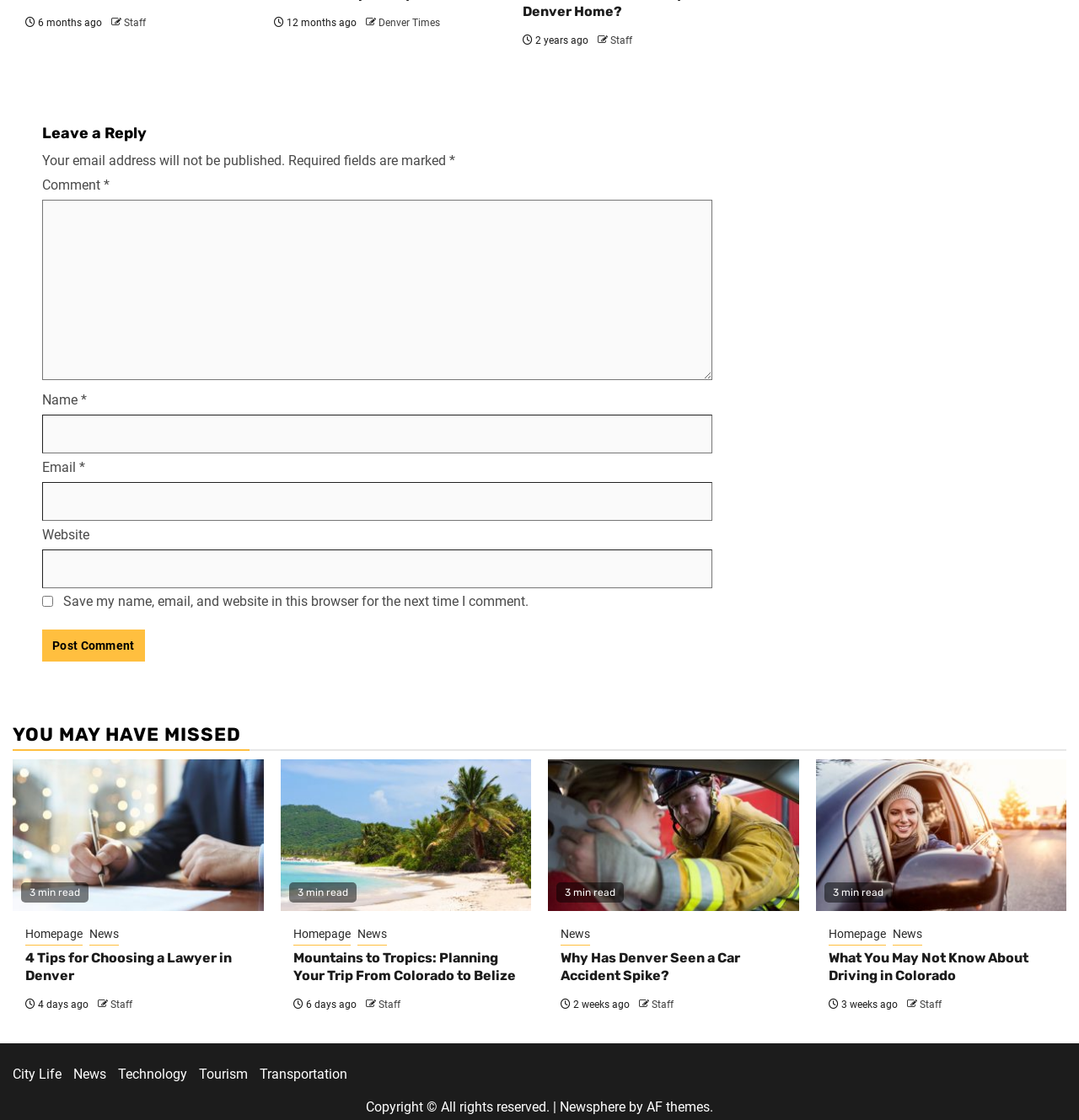Answer the question below with a single word or a brief phrase: 
How many categories are listed at the bottom of the webpage?

6